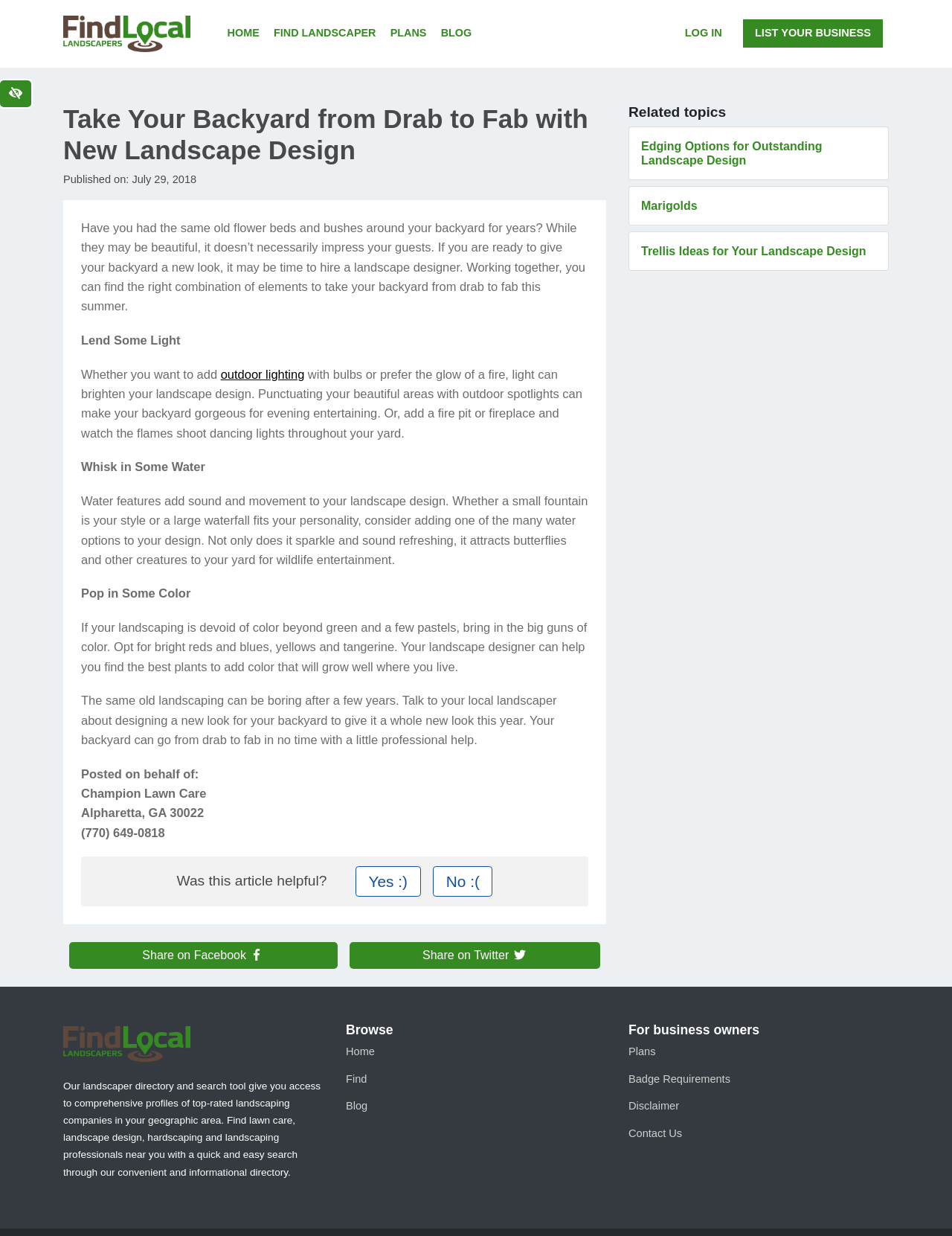Please locate and generate the primary heading on this webpage.

Take Your Backyard from Drab to Fab with New Landscape Design